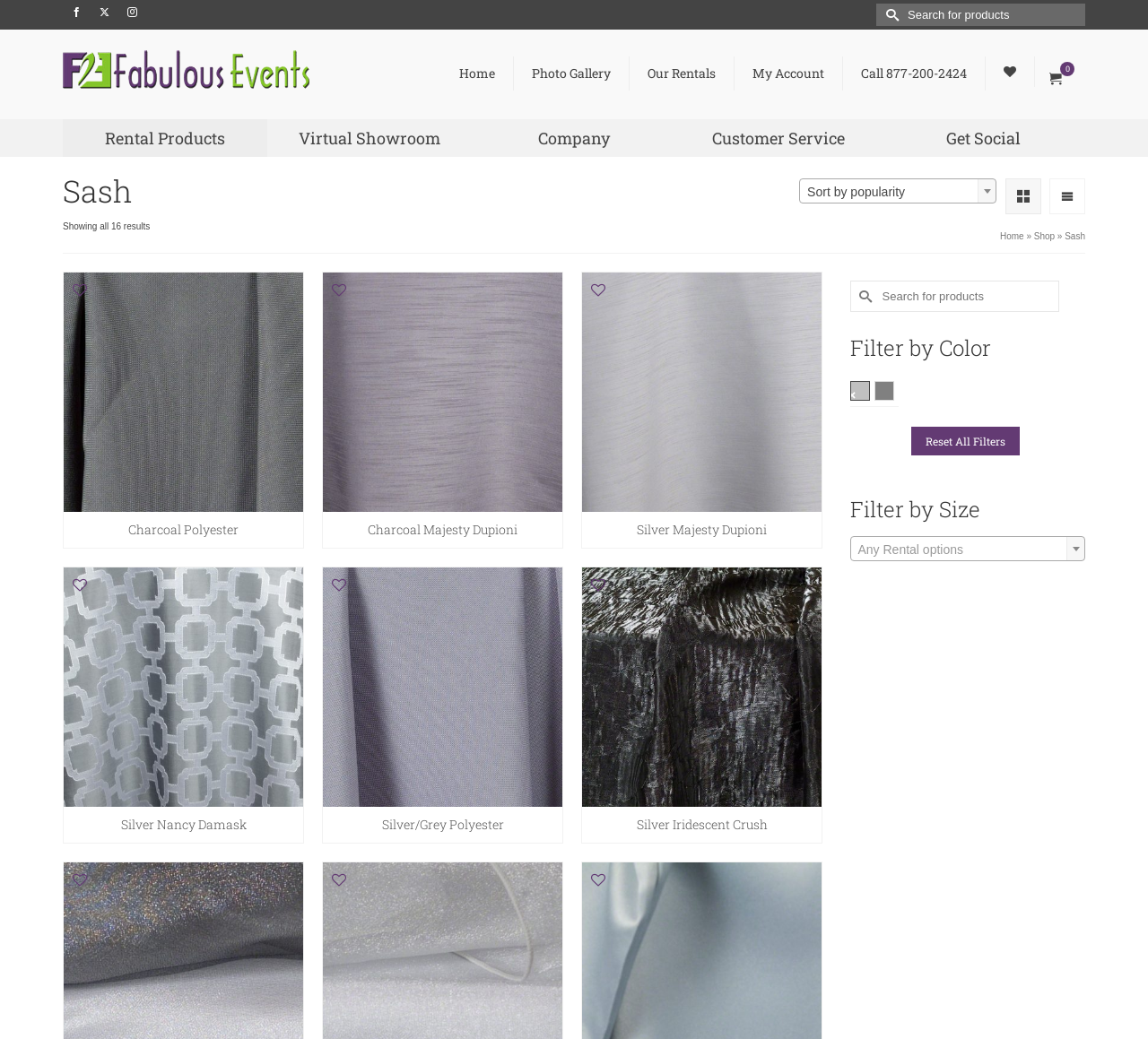Describe in detail what you see on the webpage.

The webpage is about Fabulous Events, a leader in linen rentals, offering a wide selection of rental table linens, chair covers, napkins, and more. At the top, there are three social media links and a search bar with a submit button. Below that, there is a navigation menu with links to Home, Photo Gallery, Our Rentals, My Account, and Call 877-200-2424.

On the left side, there is a secondary navigation menu with links to Rental Products, Virtual Showroom, Company, Customer Service, and Get Social. Below that, there is a heading "Sash" and a message "Showing all 16 results". There are also two view options, Grid View and List View, and a sort by popularity dropdown menu.

The main content area displays a list of 16 products, each with an image, a heading, and a link. The products are arranged in a grid layout, with four products per row. The products include Charcoal Grey Polyester, Charcoal Polyester, Charcoal Majesty Dupioni, Silver Majesty Dupioni, Silver Nancy Graphic, Grey Polyester, Silver/Grey Polyester, and Silver Iridescent Crush.

On the right side, there is a complementary section with a search bar and a filter by color section, where users can select Silver or Grey. Below that, there is a filter by size section with a dropdown menu. At the bottom, there is a link to reset all filters.